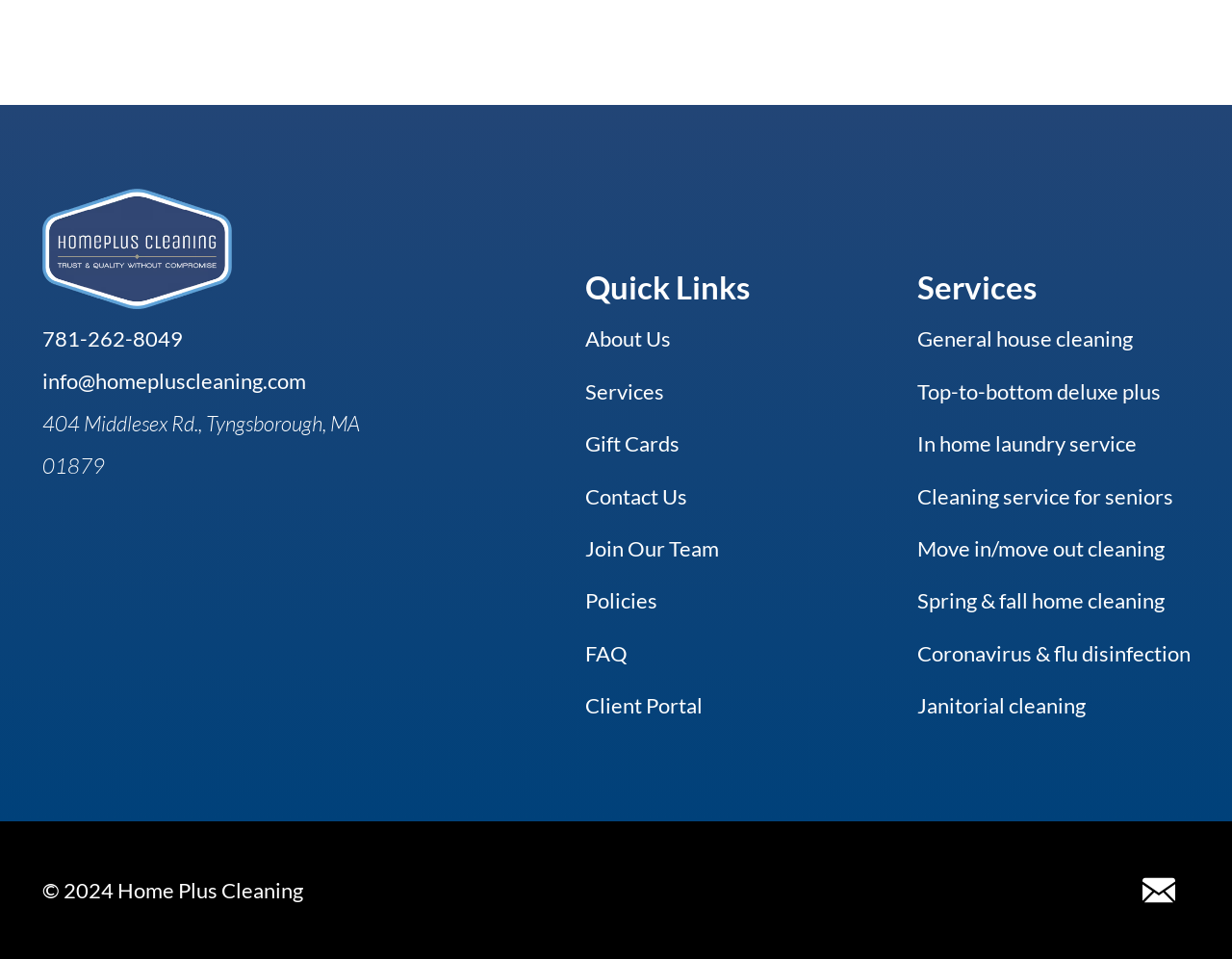Who designed the website of Home Plus Cleaning?
Answer the question with a single word or phrase, referring to the image.

Maid.Tech